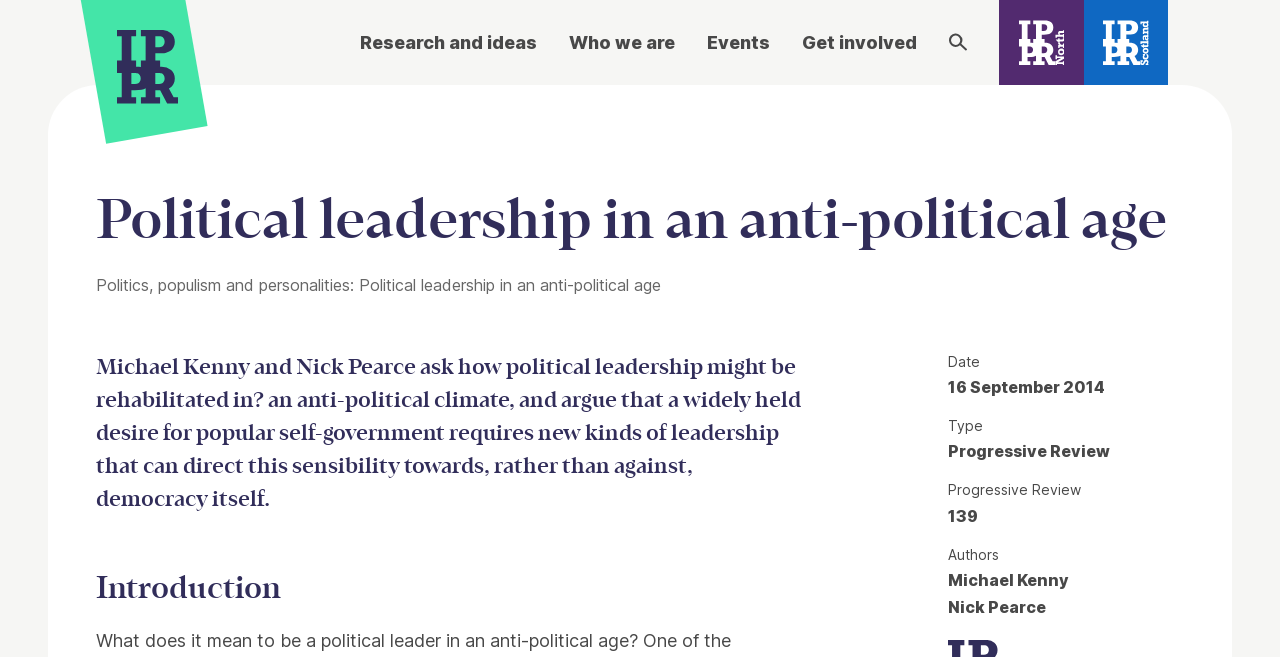Determine the bounding box coordinates of the clickable region to carry out the instruction: "Read 'Political leadership in an anti-political age'".

[0.075, 0.281, 0.925, 0.392]